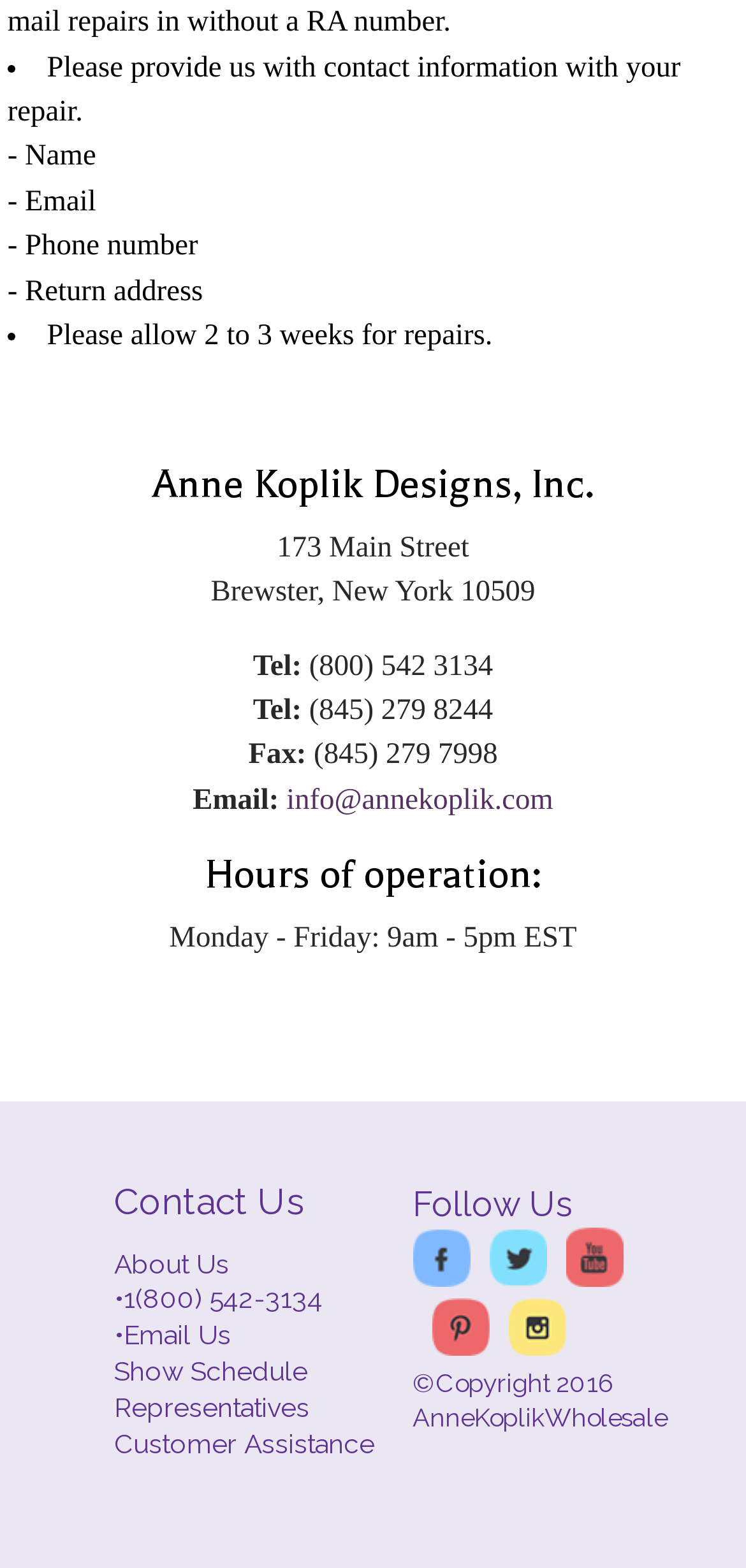Please determine the bounding box coordinates of the element to click in order to execute the following instruction: "Click Anne Koplik Designs Facebook". The coordinates should be four float numbers between 0 and 1, specified as [left, top, right, bottom].

[0.553, 0.8, 0.63, 0.826]